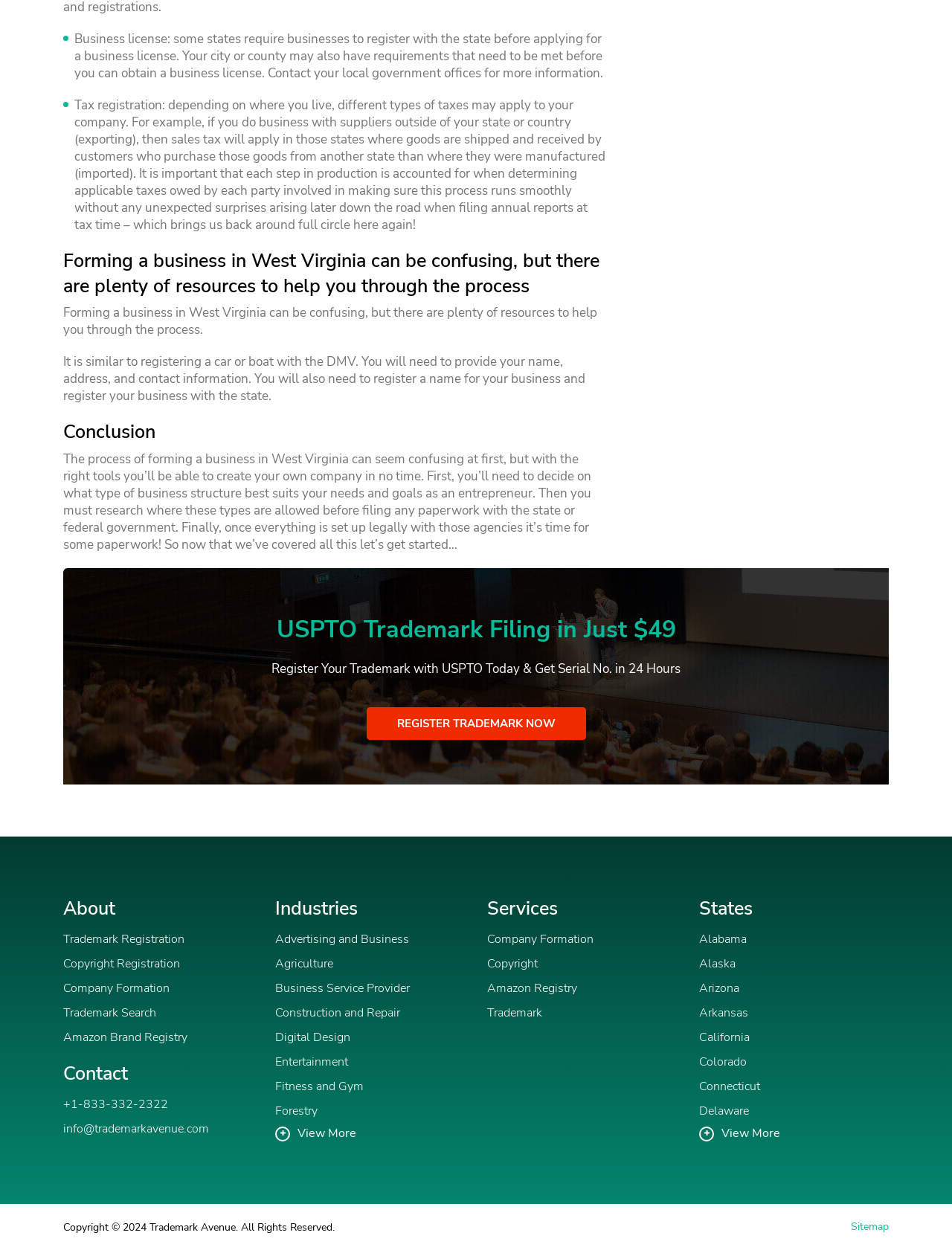Reply to the question below using a single word or brief phrase:
What is the purpose of the 'Trademark Search' link?

To search for trademarks